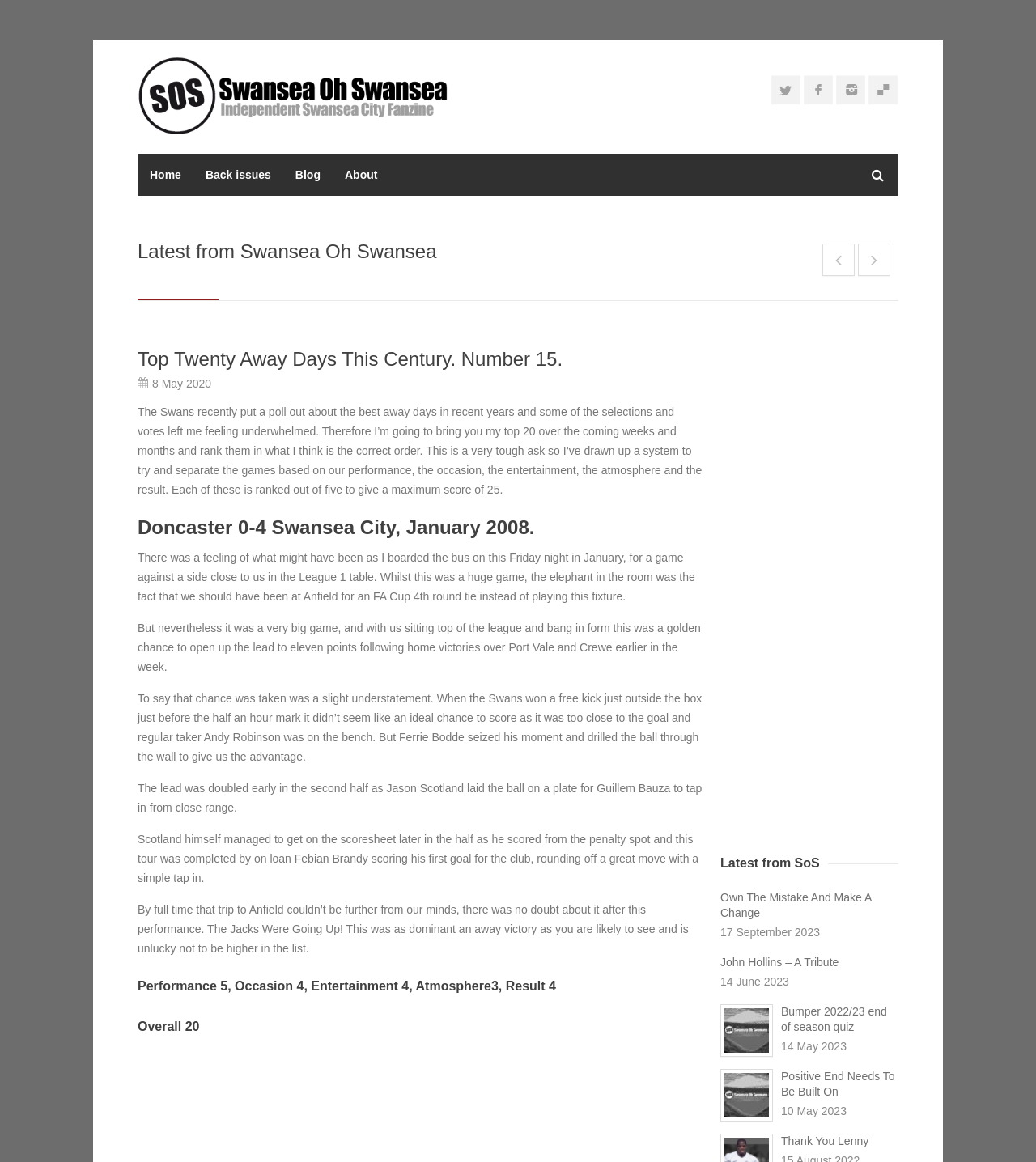What is the score of the match described?
Using the information from the image, provide a comprehensive answer to the question.

The score of the match described can be determined by looking at the heading 'Doncaster 0-4 Swansea City, January 2008.' which indicates that Swansea City won the match 4-0 against Doncaster.